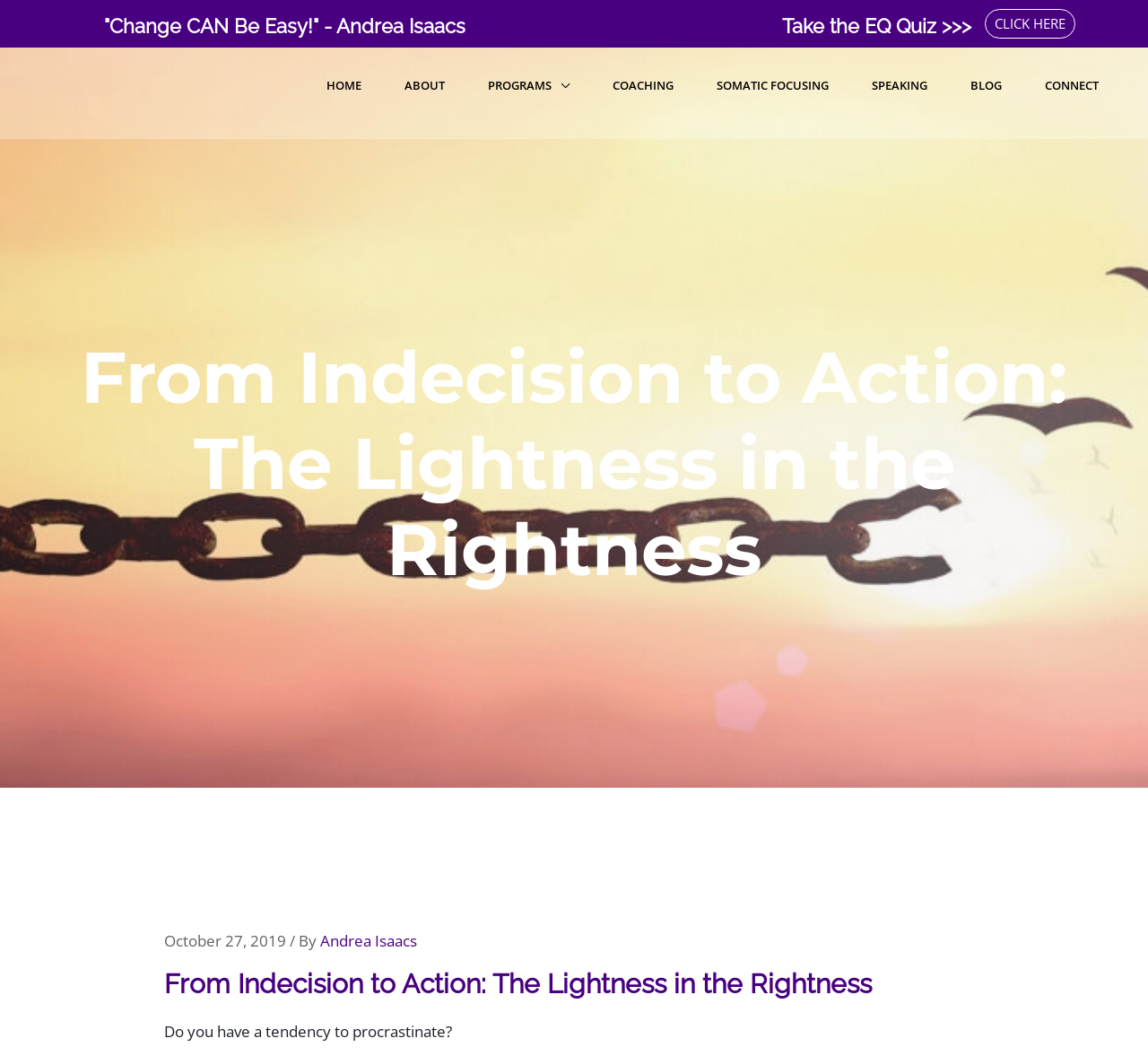Identify the bounding box coordinates for the UI element mentioned here: "Speaking". Provide the coordinates as four float values between 0 and 1, i.e., [left, top, right, bottom].

[0.744, 0.059, 0.823, 0.103]